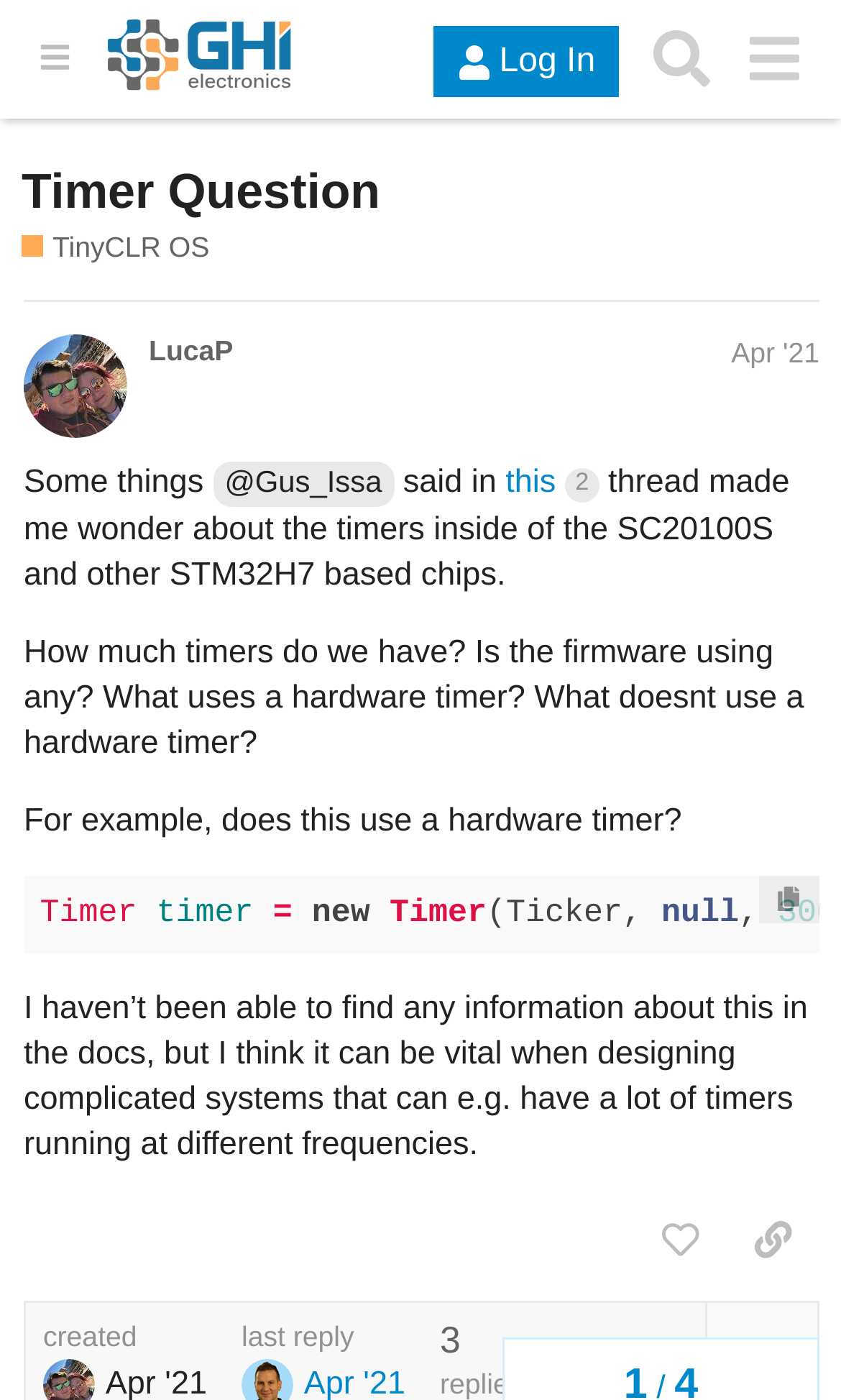Return the bounding box coordinates of the UI element that corresponds to this description: "LucaP". The coordinates must be given as four float numbers in the range of 0 and 1, [left, top, right, bottom].

[0.177, 0.239, 0.277, 0.264]